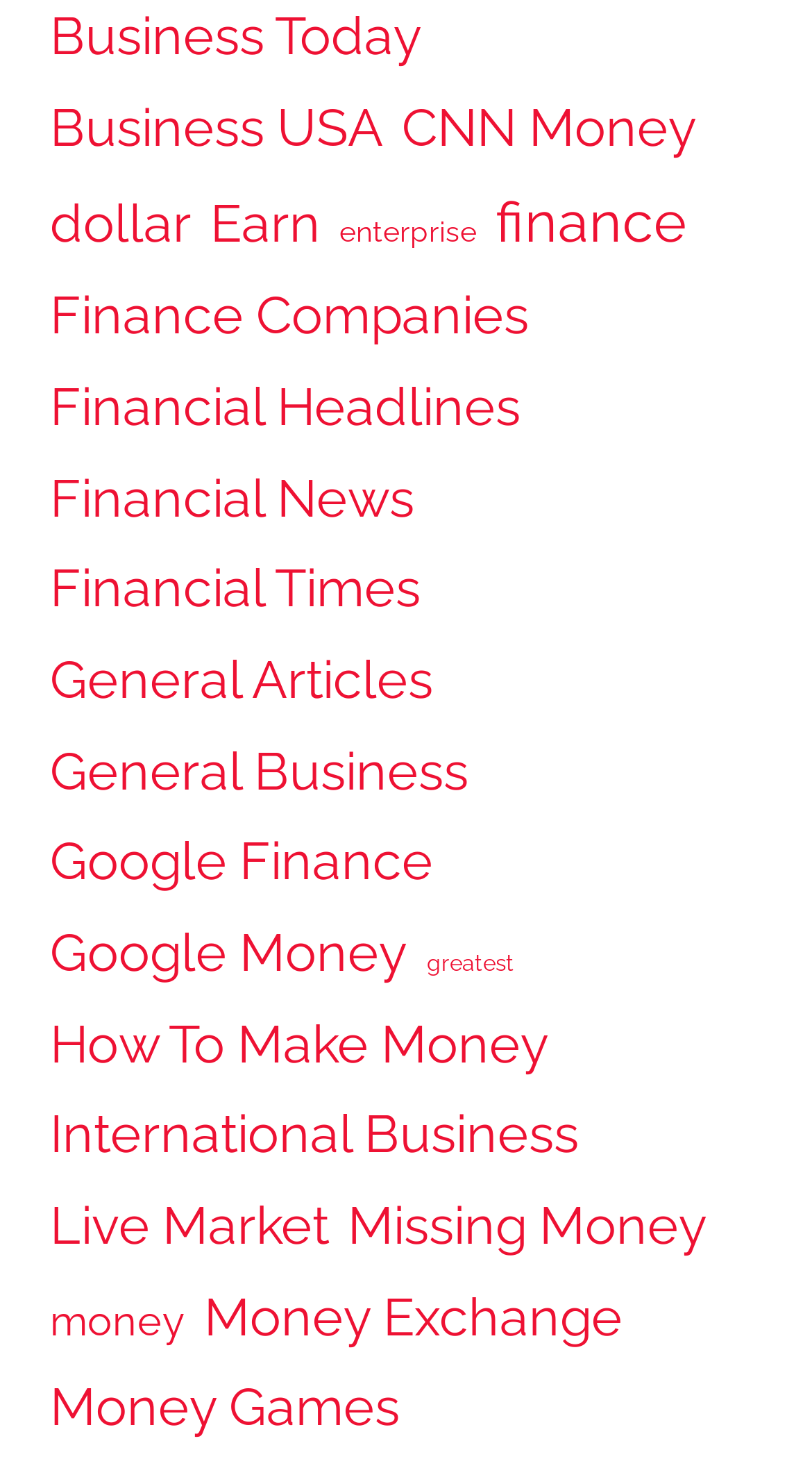What is the last link on the webpage?
Examine the screenshot and reply with a single word or phrase.

Money Games